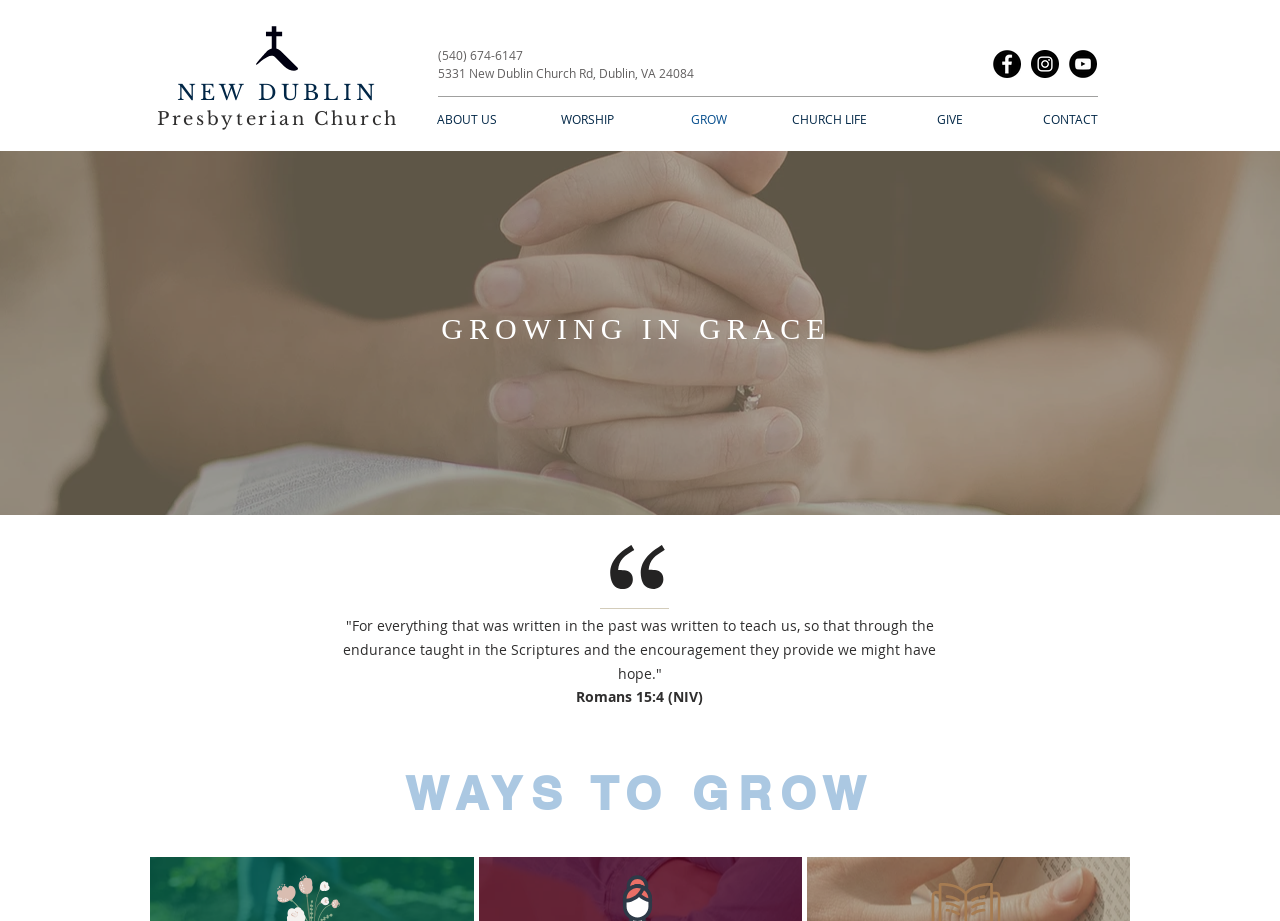What is the address of the church?
Please look at the screenshot and answer in one word or a short phrase.

5331 New Dublin Church Rd, Dublin, VA 24084